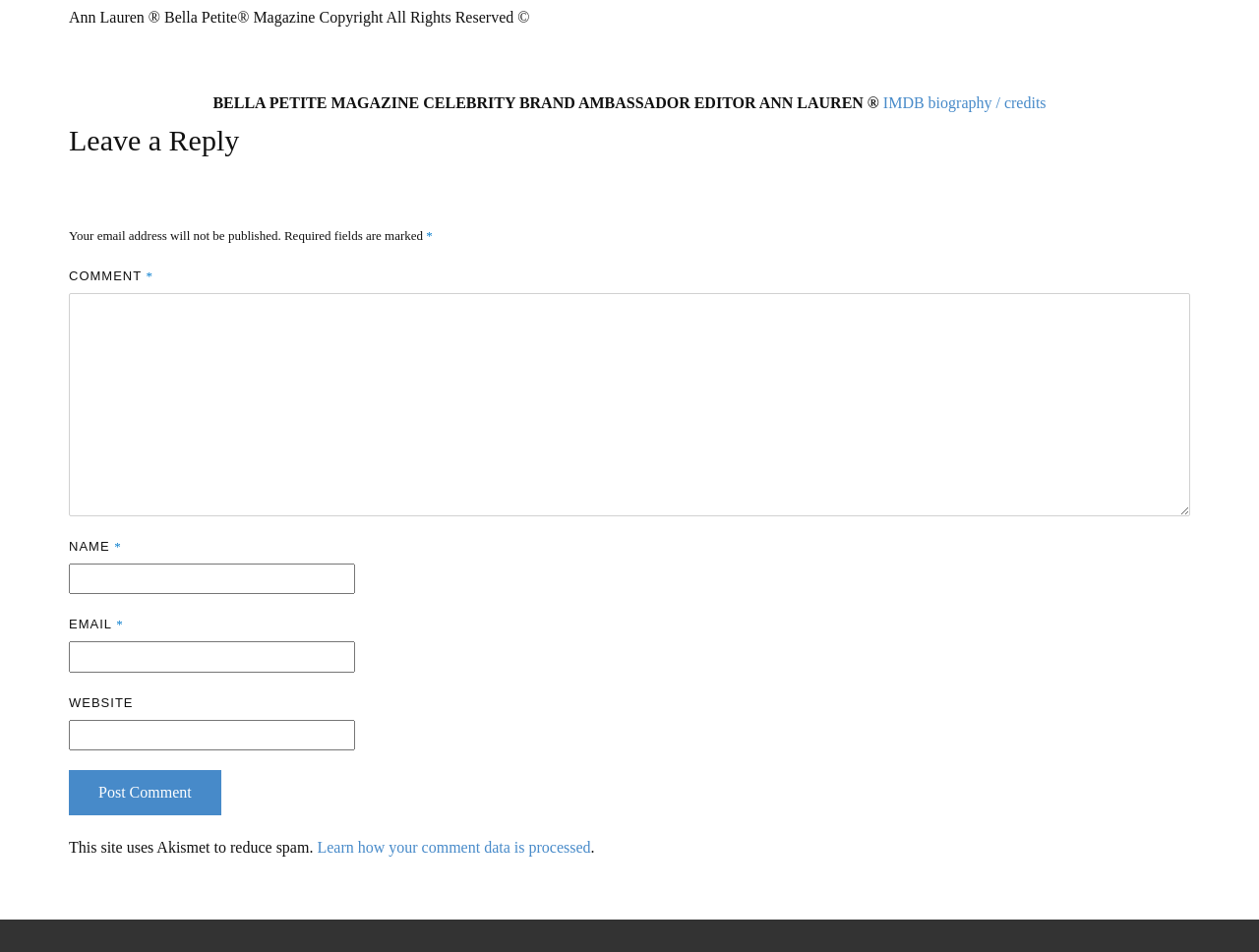Extract the bounding box for the UI element that matches this description: "parent_node: COMMENT * name="c600eb4031"".

[0.055, 0.308, 0.945, 0.542]